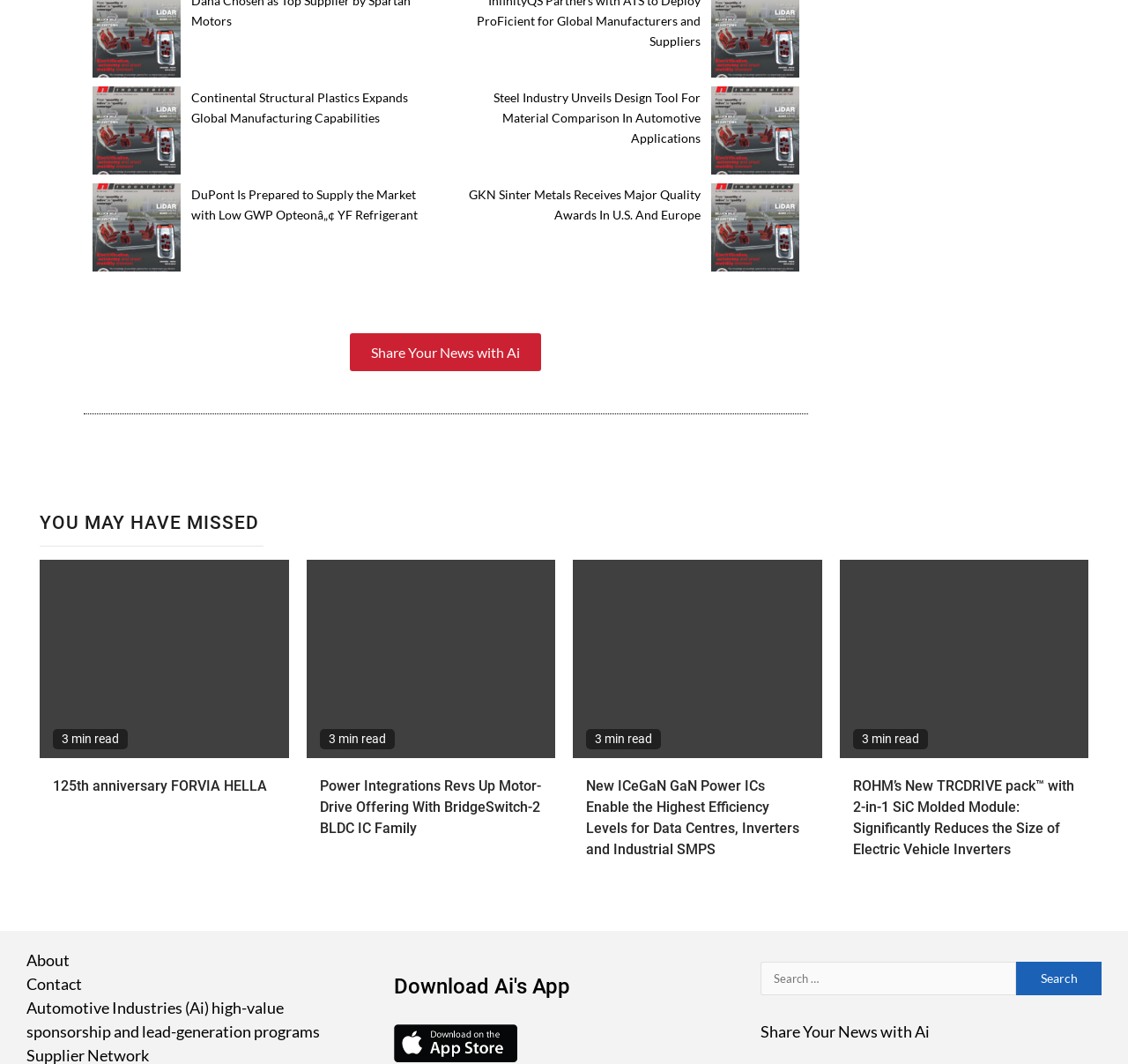Could you specify the bounding box coordinates for the clickable section to complete the following instruction: "Read about 125th anniversary of FORVIA HELLA"?

[0.047, 0.729, 0.244, 0.749]